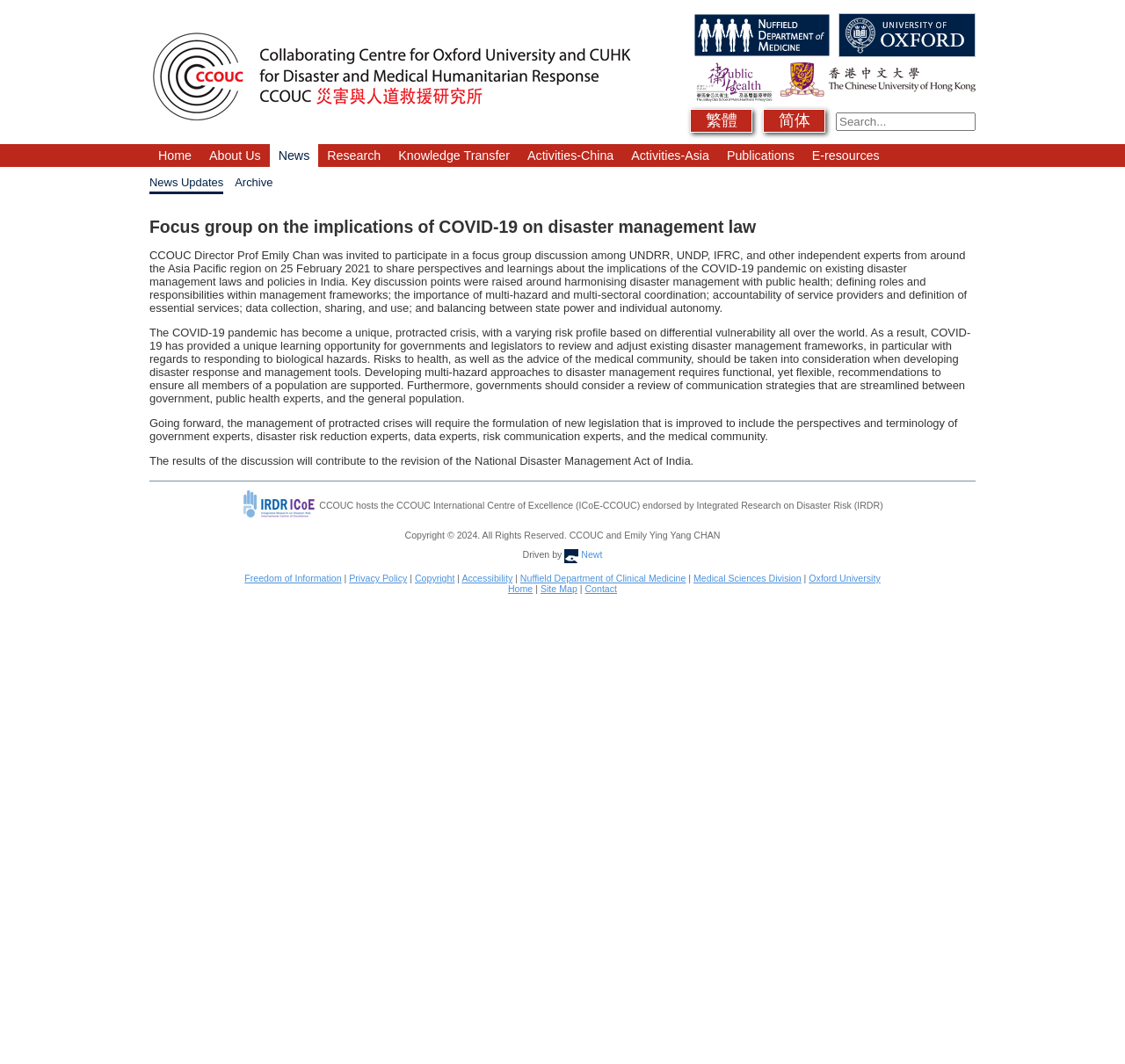Select the bounding box coordinates of the element I need to click to carry out the following instruction: "Go to Horses for Sale".

None